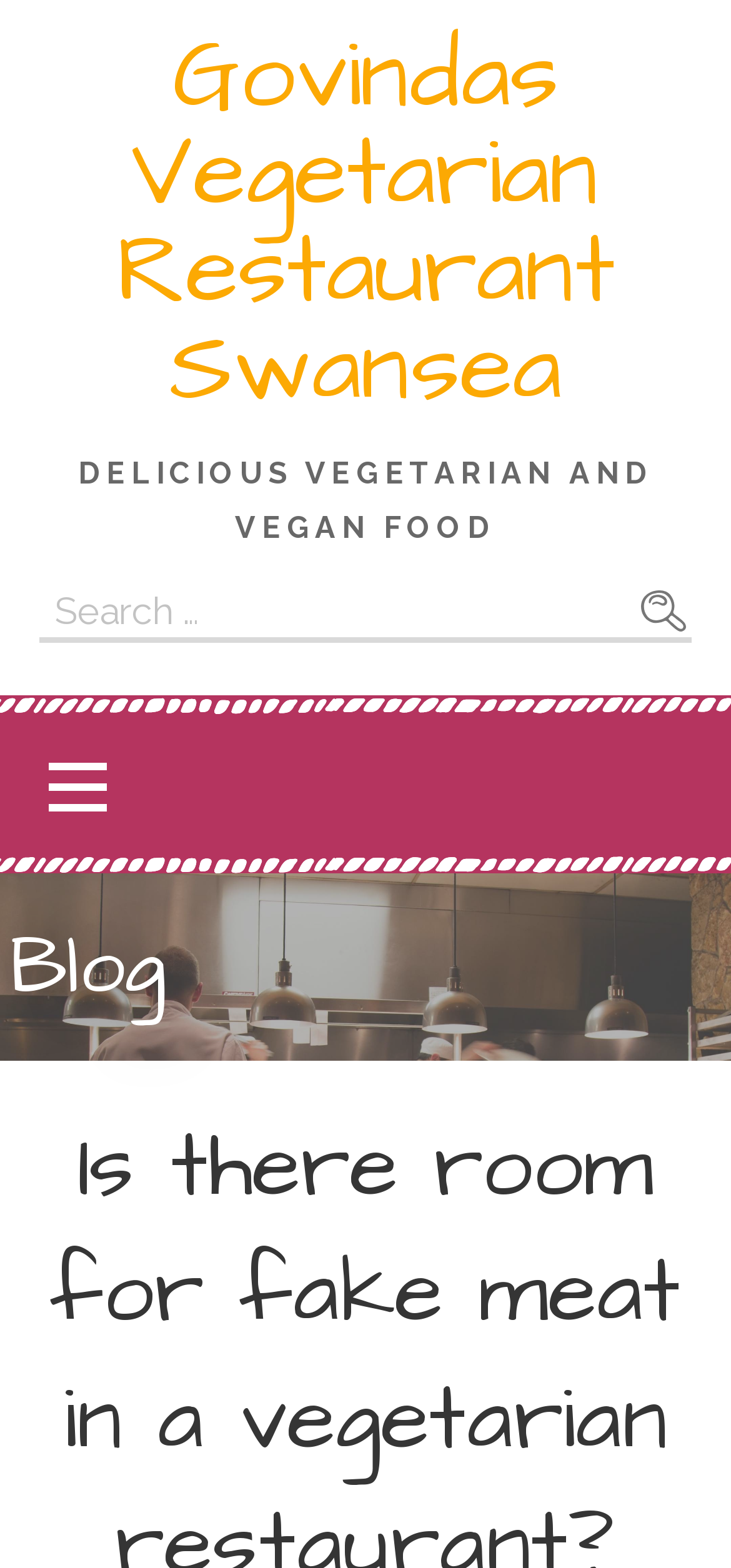Please extract the primary headline from the webpage.

Govindas Vegetarian Restaurant Swansea